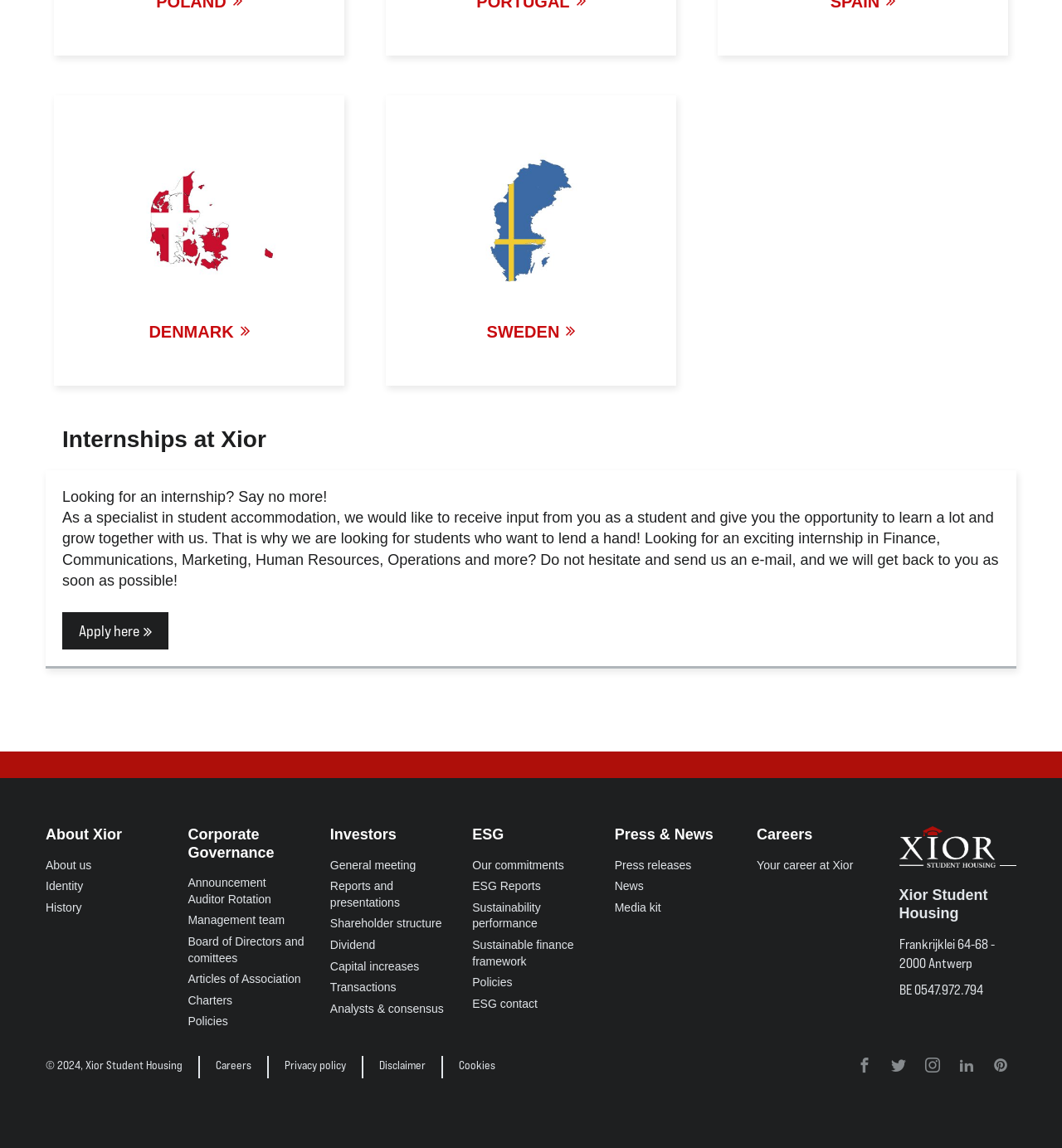Answer the question below using just one word or a short phrase: 
What is the address of Xior Student Housing?

Frankrijklei 64-68 - 2000 Antwerp